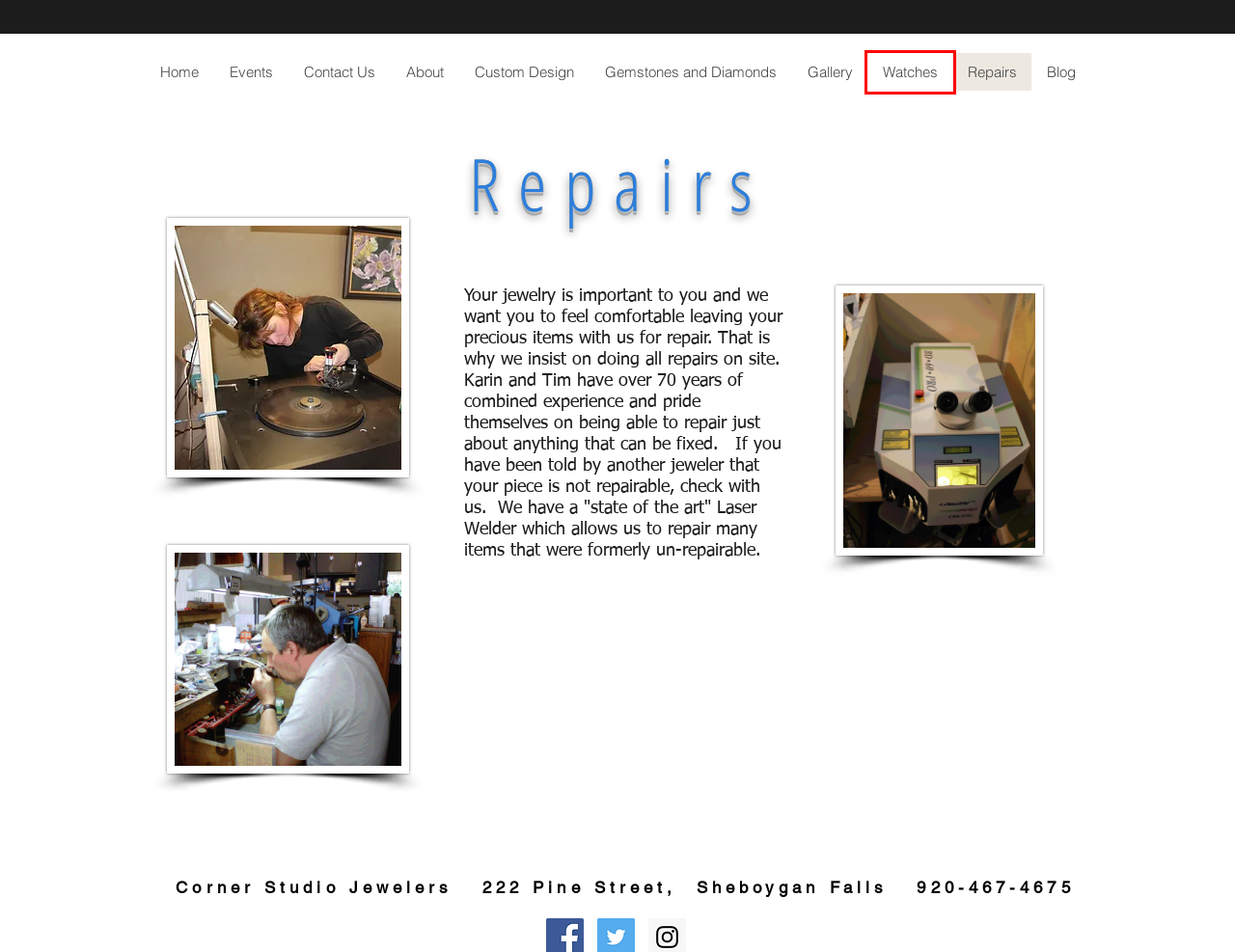Given a screenshot of a webpage featuring a red bounding box, identify the best matching webpage description for the new page after the element within the red box is clicked. Here are the options:
A. Watches | cornerstudiojewelers
B. Home | cornerstudiojewelers
C. Custom Design | cornerstudiojewelers
D. Contact Us | cornerstudiojewelers
E. Gemstones and Diamonds | cornerstudiojewelers
F. Gallery | cornerstudiojewelers
G. Events | cornerstudiojewelers
H. Blog | cornerstudiojewelers

A